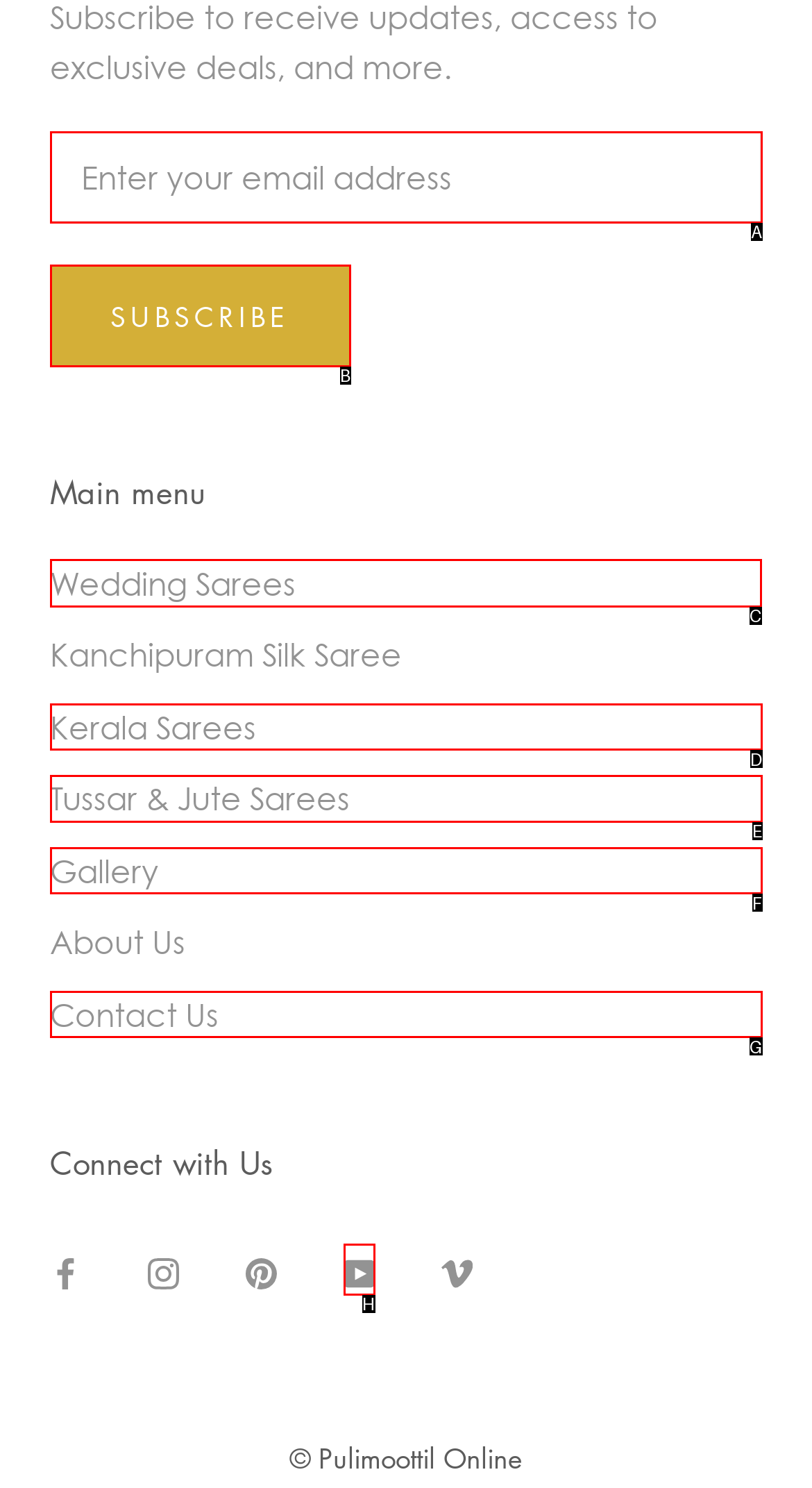Select the UI element that should be clicked to execute the following task: View Wedding Sarees
Provide the letter of the correct choice from the given options.

C